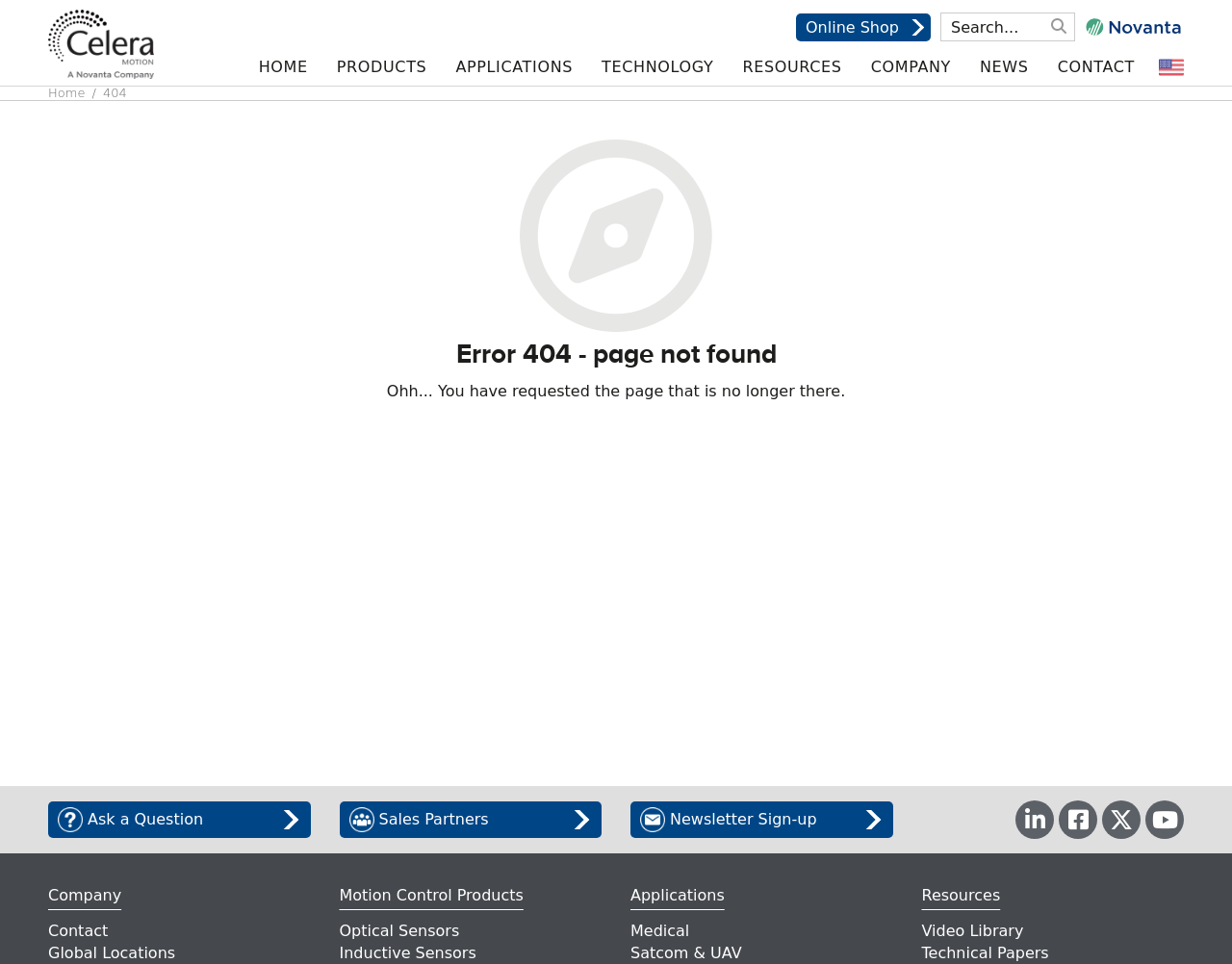What is the error code displayed on the webpage?
Please answer the question with as much detail and depth as you can.

The error code is displayed in the middle of the webpage, where it says 'Error 404 - page not found'.